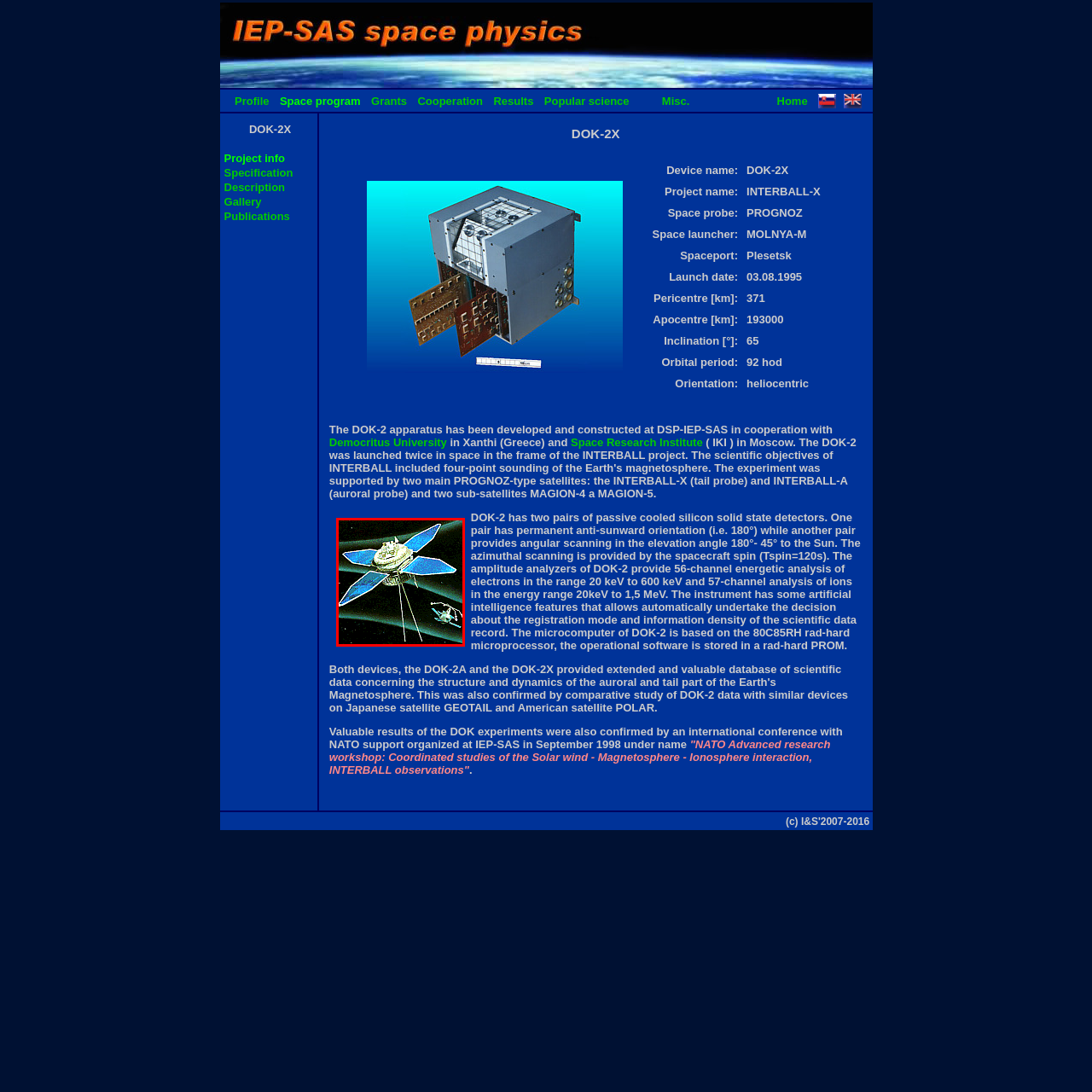Analyze the picture within the red frame, How many satellites are depicted in the image? 
Provide a one-word or one-phrase response.

Two